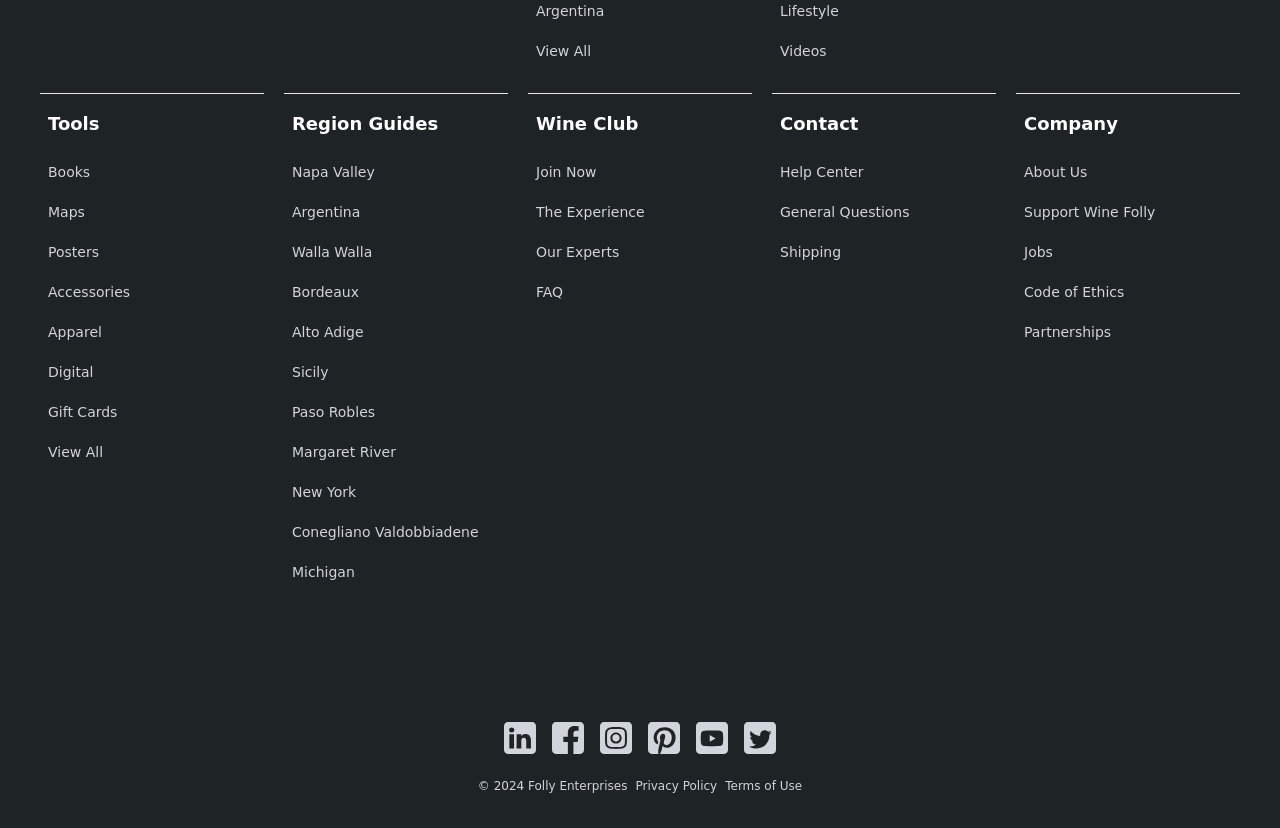Please identify the bounding box coordinates of the element that needs to be clicked to execute the following command: "Learn about Wine Club". Provide the bounding box using four float numbers between 0 and 1, formatted as [left, top, right, bottom].

[0.419, 0.137, 0.499, 0.162]